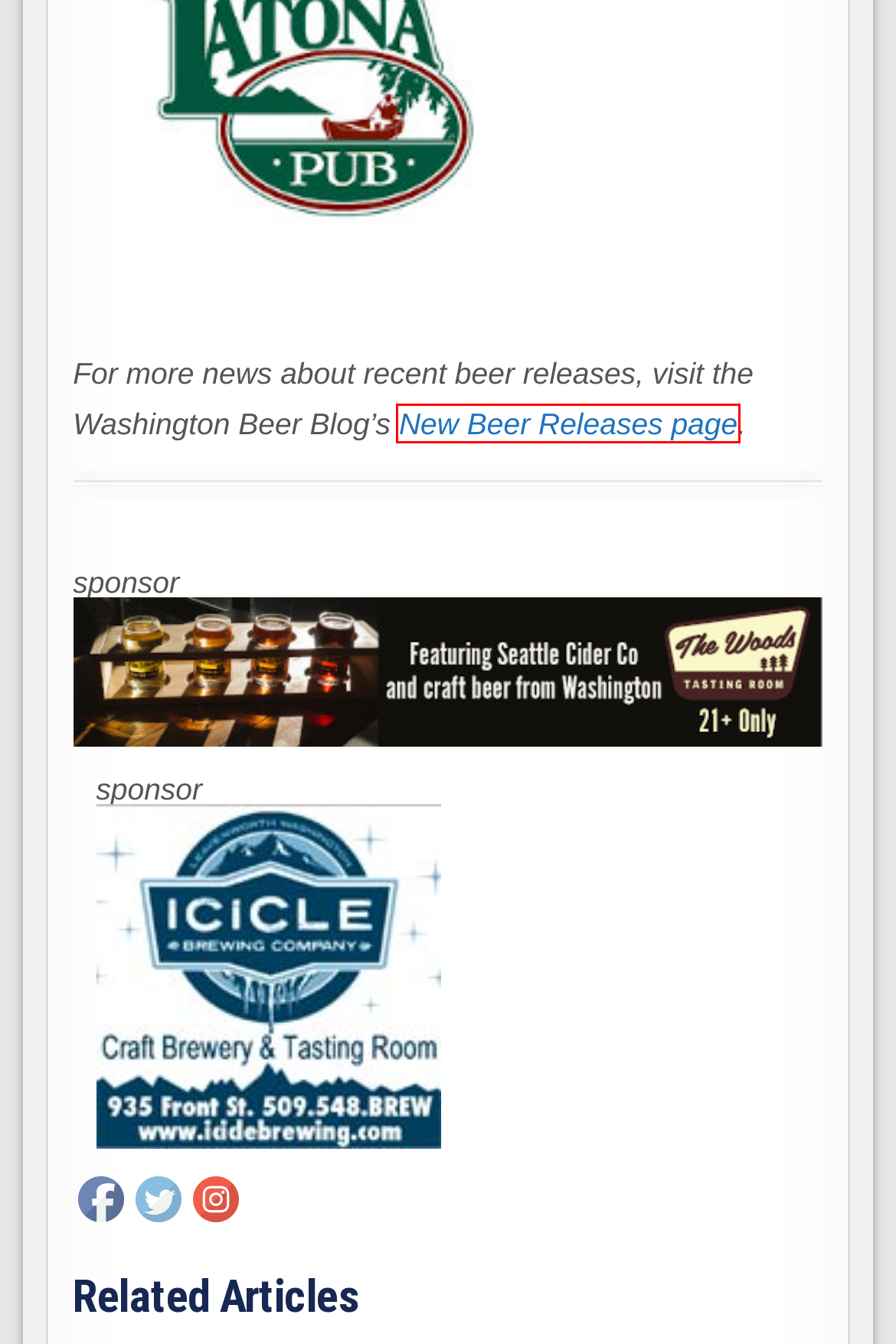Look at the screenshot of a webpage that includes a red bounding box around a UI element. Select the most appropriate webpage description that matches the page seen after clicking the highlighted element. Here are the candidates:
A. Latona Pub
B. Reuben's Brews introduces a refreshed look for its regular lineup
C. Spring into Summer, 5-beer-release event at Lucky Envelope
D. Seattle Beer Week
E. Home - Beveridge Place Pub
F. New Beer Releases Archives - The Washington Beer Blog
G. The Washington Beer Blog - Beer news and information for Washington, the Northwest, and Beyond
H. Black Raven Brewing introduces two new IPAs, available now

F